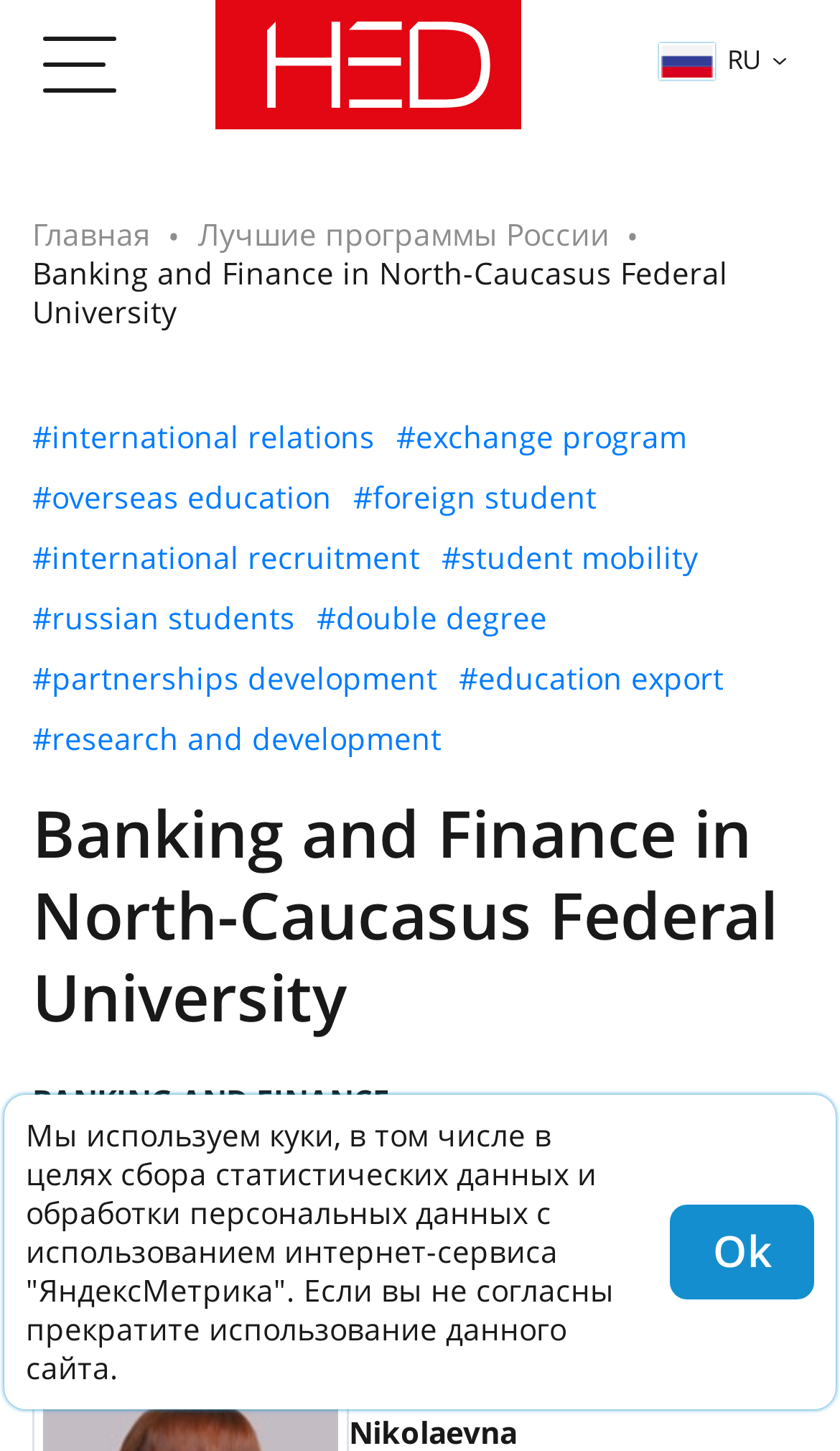Please determine the bounding box coordinates of the element's region to click for the following instruction: "Learn about Banking and Finance".

[0.038, 0.547, 0.962, 0.716]